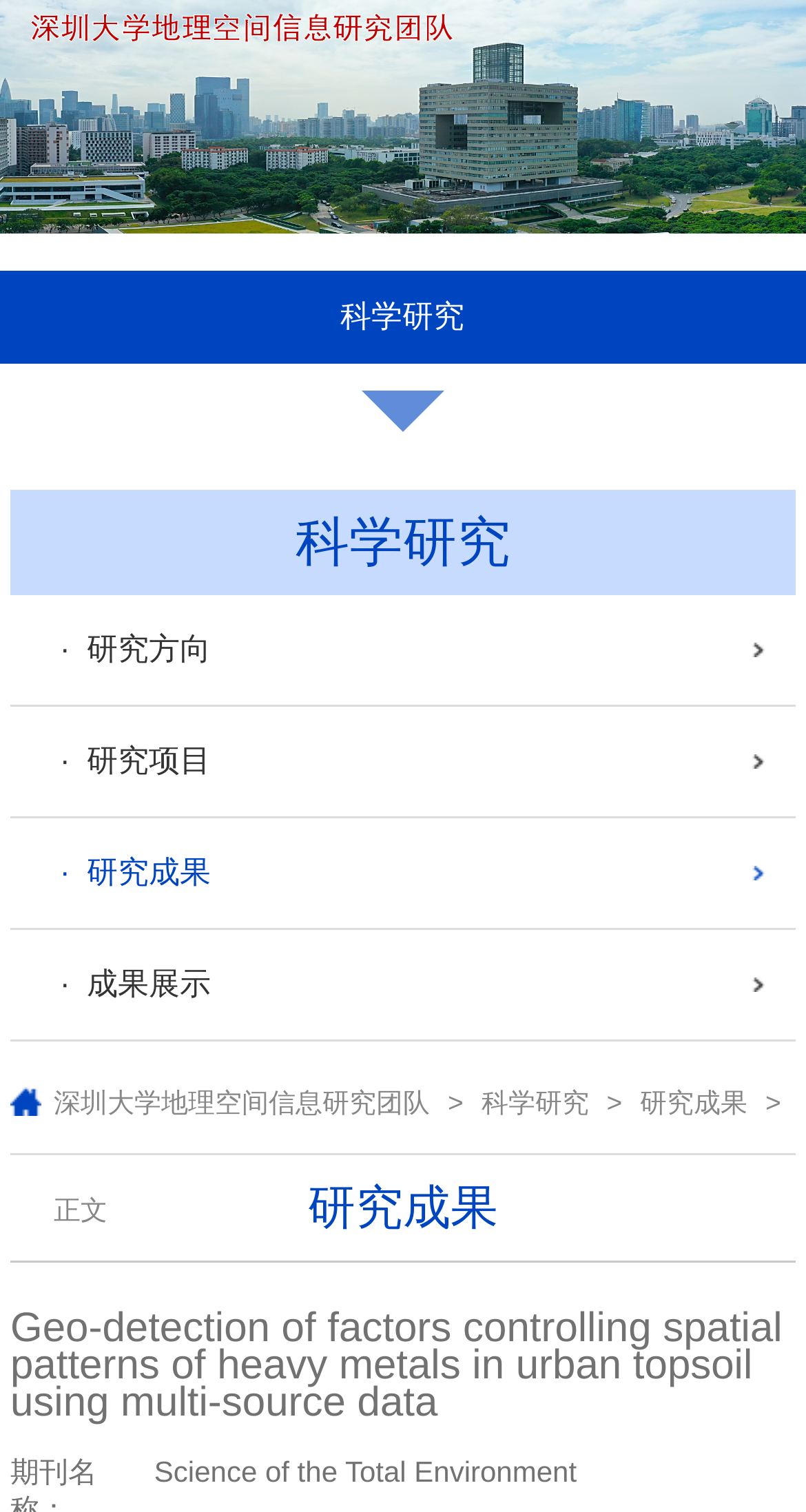Identify the bounding box coordinates of the region I need to click to complete this instruction: "read the main content".

[0.067, 0.79, 0.133, 0.811]